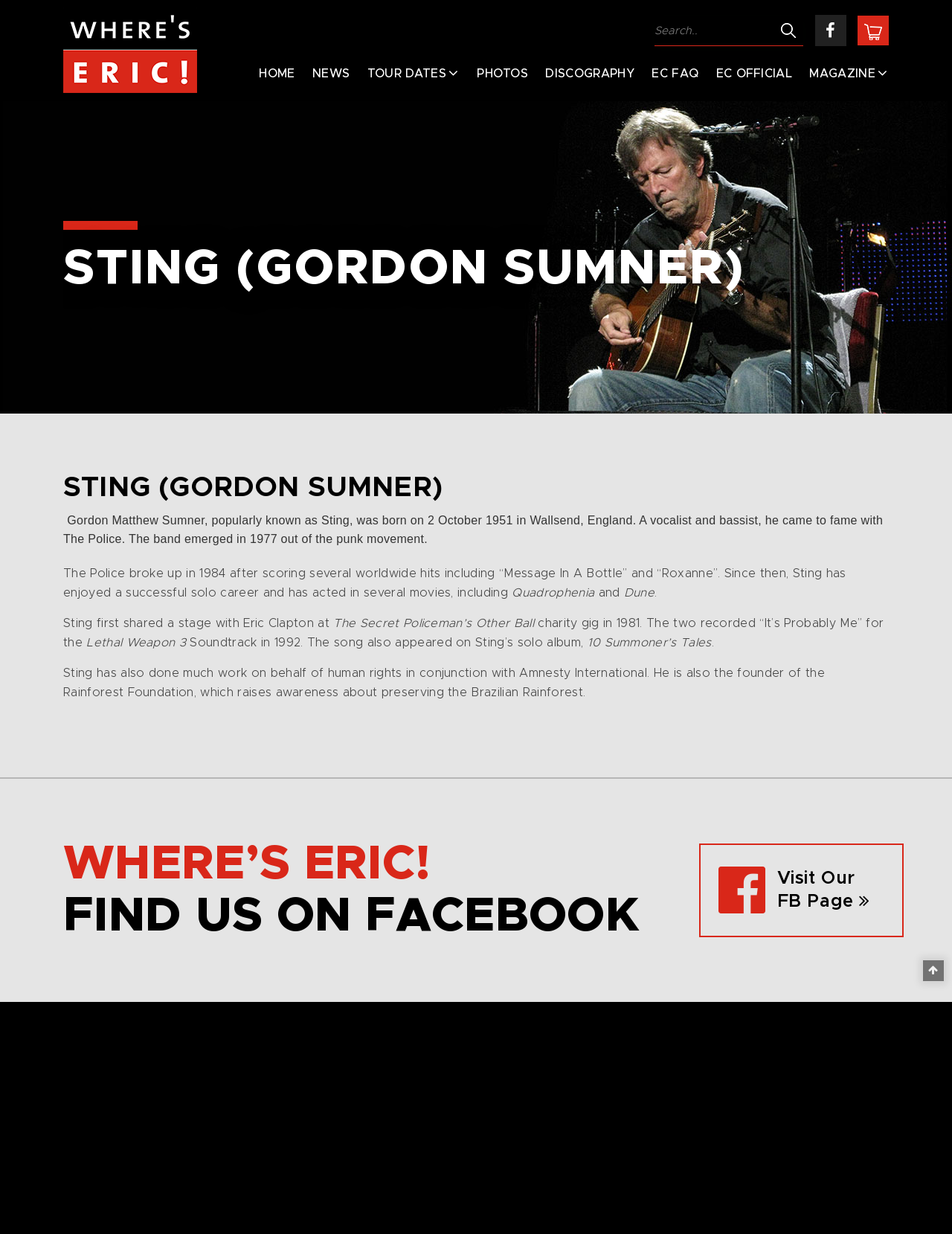Generate a comprehensive description of the webpage content.

This webpage is about Sting, a British musician, and his biography. At the top left corner, there is a logo "Where's Eric!" with an accompanying image. Next to it, there is a search box and a button. On the top right corner, there are three links: a Facebook icon, a cart icon, and a magnifying glass icon.

Below the top section, there is a navigation menu with seven links: "HOME", "NEWS", "TOUR DATES", "PHOTOS", "DISCOGRAPHY", "EC FAQ", and "EC OFFICIAL". These links are aligned horizontally and take up about half of the webpage's width.

The main content of the webpage is divided into two sections. The first section has a heading "STING (GORDON SUMNER)" and provides a brief biography of Sting, including his birthdate, birthplace, and his rise to fame with The Police. The text also mentions his solo career and acting credits.

The second section continues Sting's biography, mentioning his collaboration with Eric Clapton and his work on human rights and environmental issues. There is also a heading "WHERE’S ERIC! FIND US ON FACEBOOK" with a link to visit the Facebook page.

Throughout the webpage, there are no images other than the logo and icons mentioned earlier. The layout is clean, with a focus on providing information about Sting's life and career.